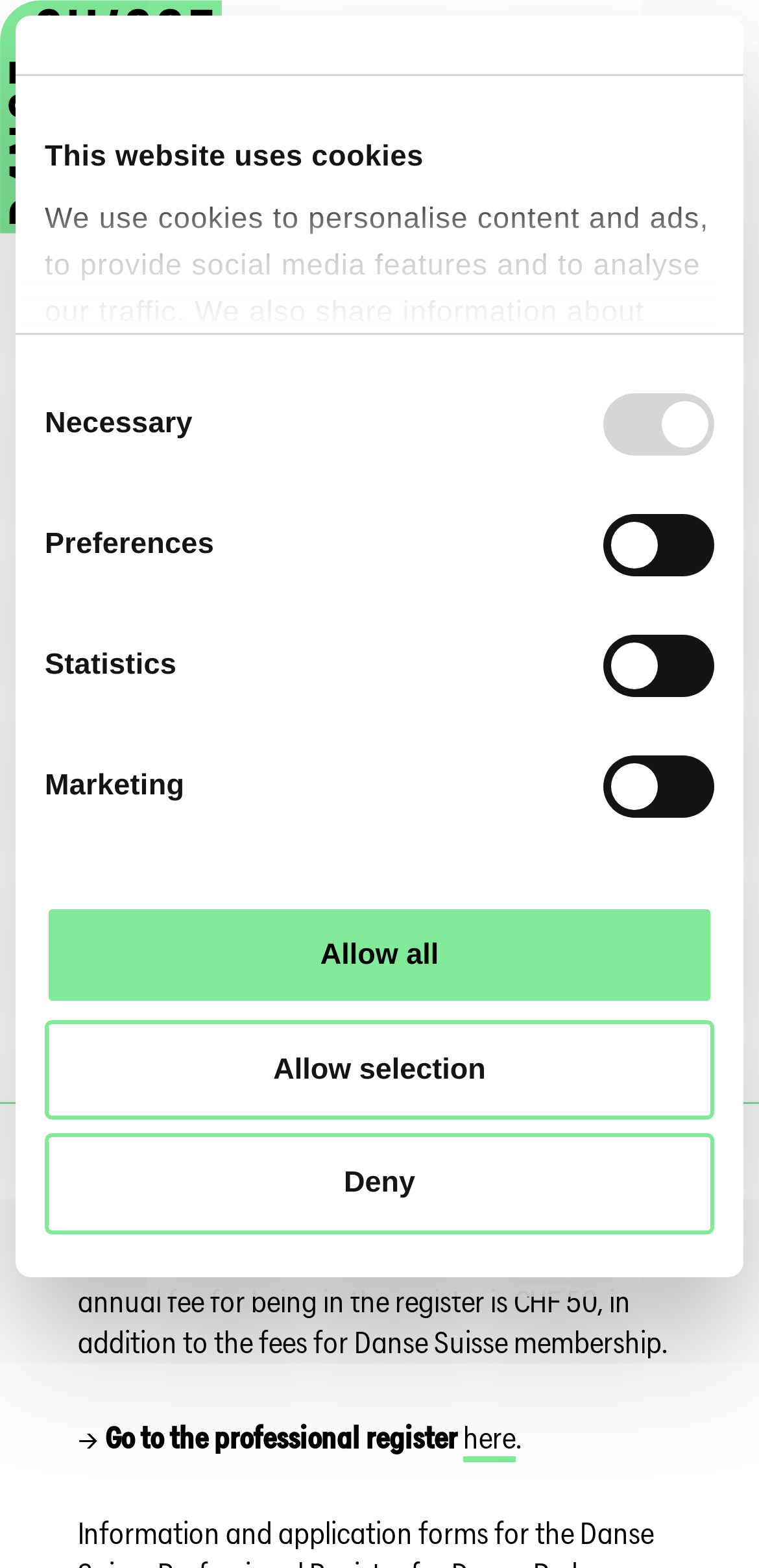Identify the bounding box of the UI element described as follows: "Allow all". Provide the coordinates as four float numbers in the range of 0 to 1 [left, top, right, bottom].

[0.059, 0.577, 0.941, 0.641]